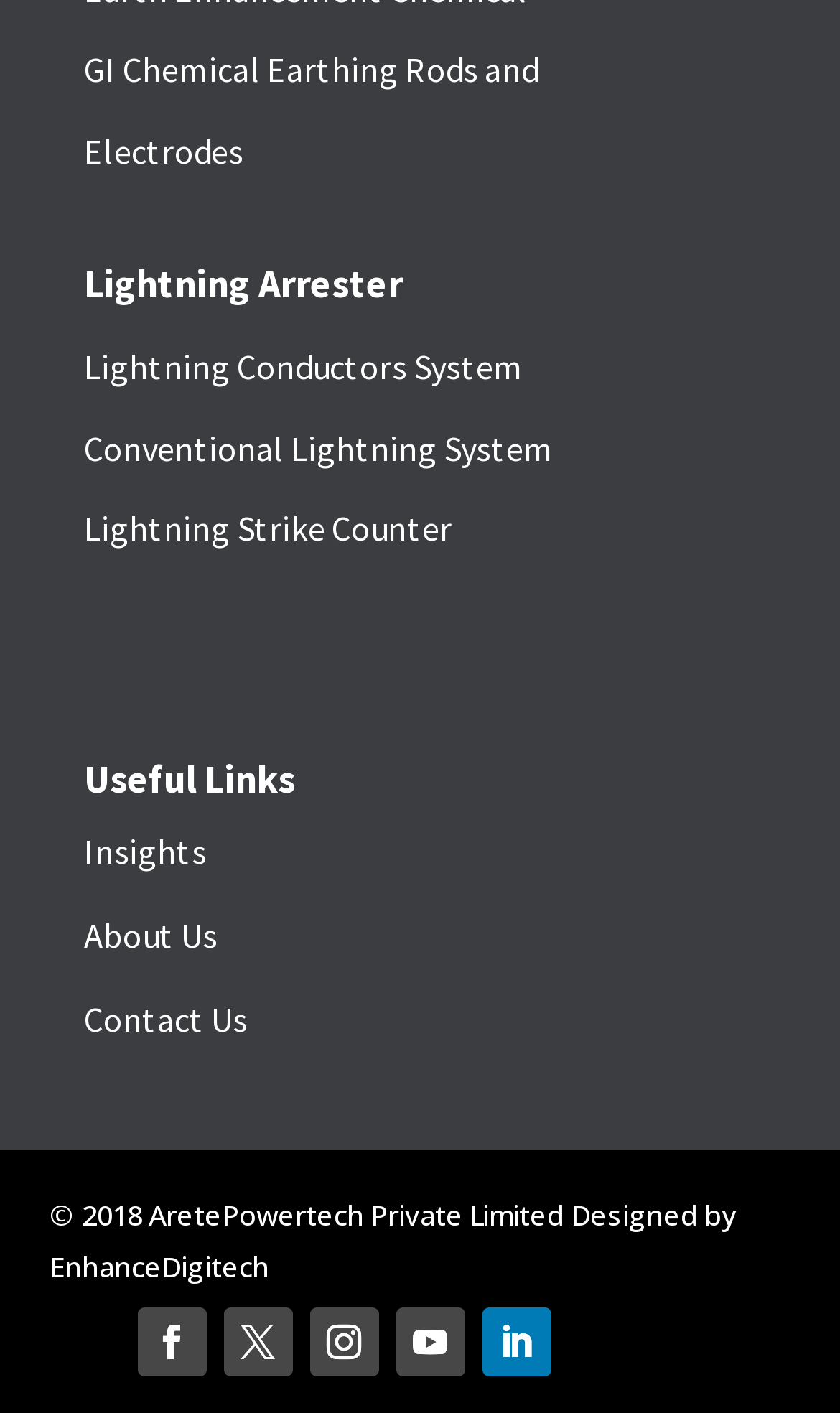What is the copyright year of the website?
Answer the question based on the image using a single word or a brief phrase.

2018